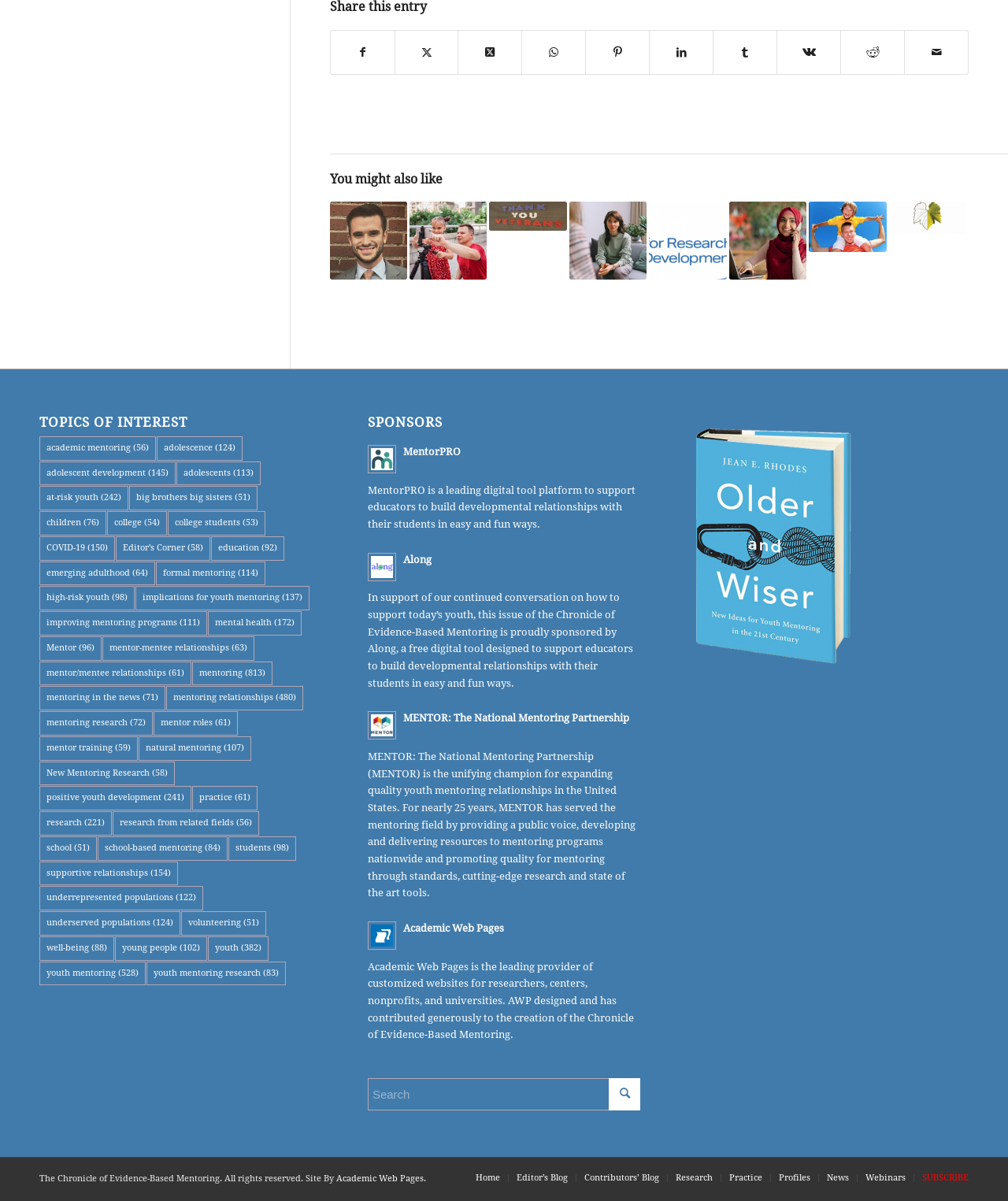Determine the bounding box for the described UI element: "title="Click to start search" value=""".

[0.604, 0.898, 0.635, 0.925]